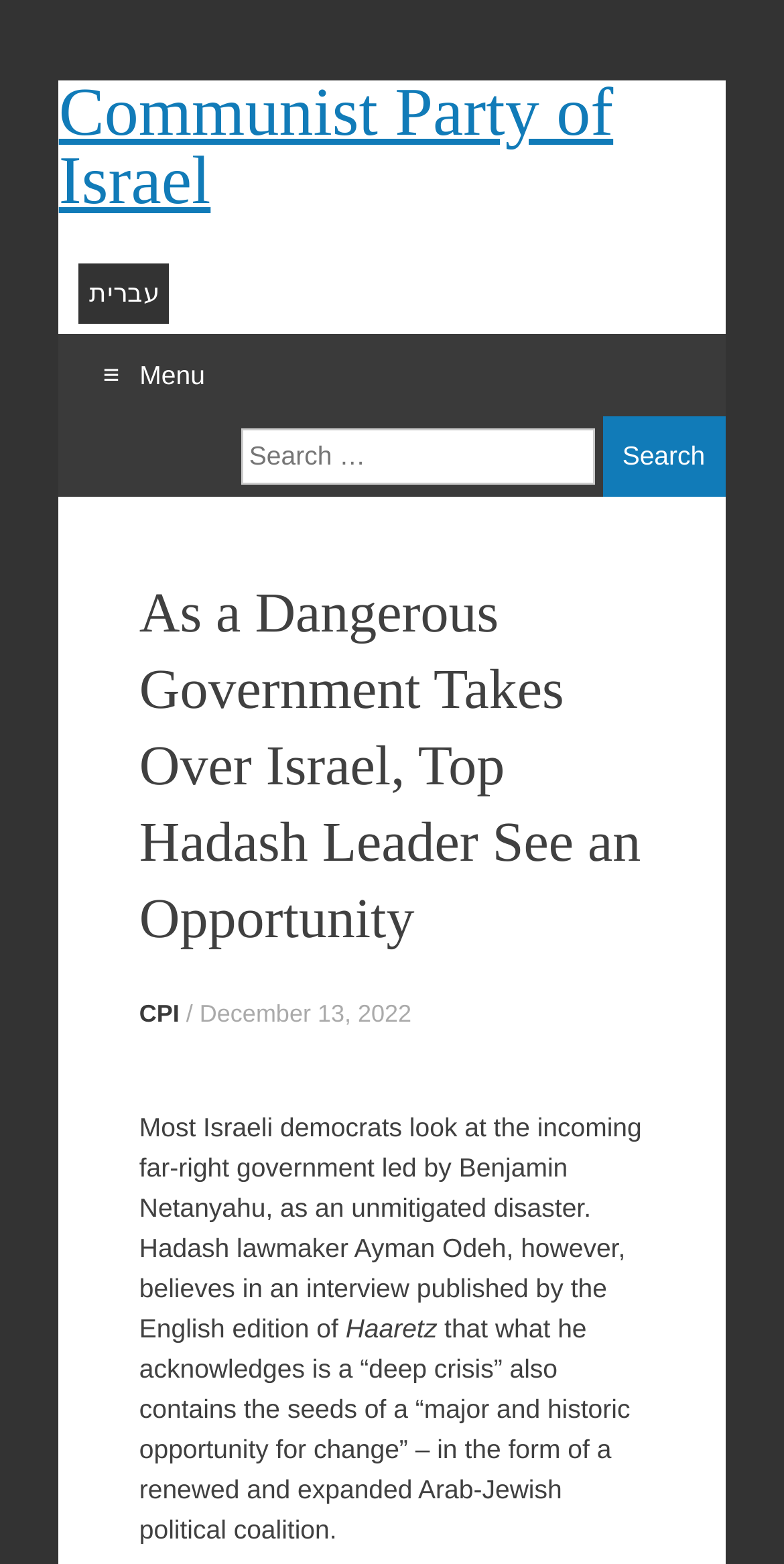Please extract the title of the webpage.

Communist Party of Israel